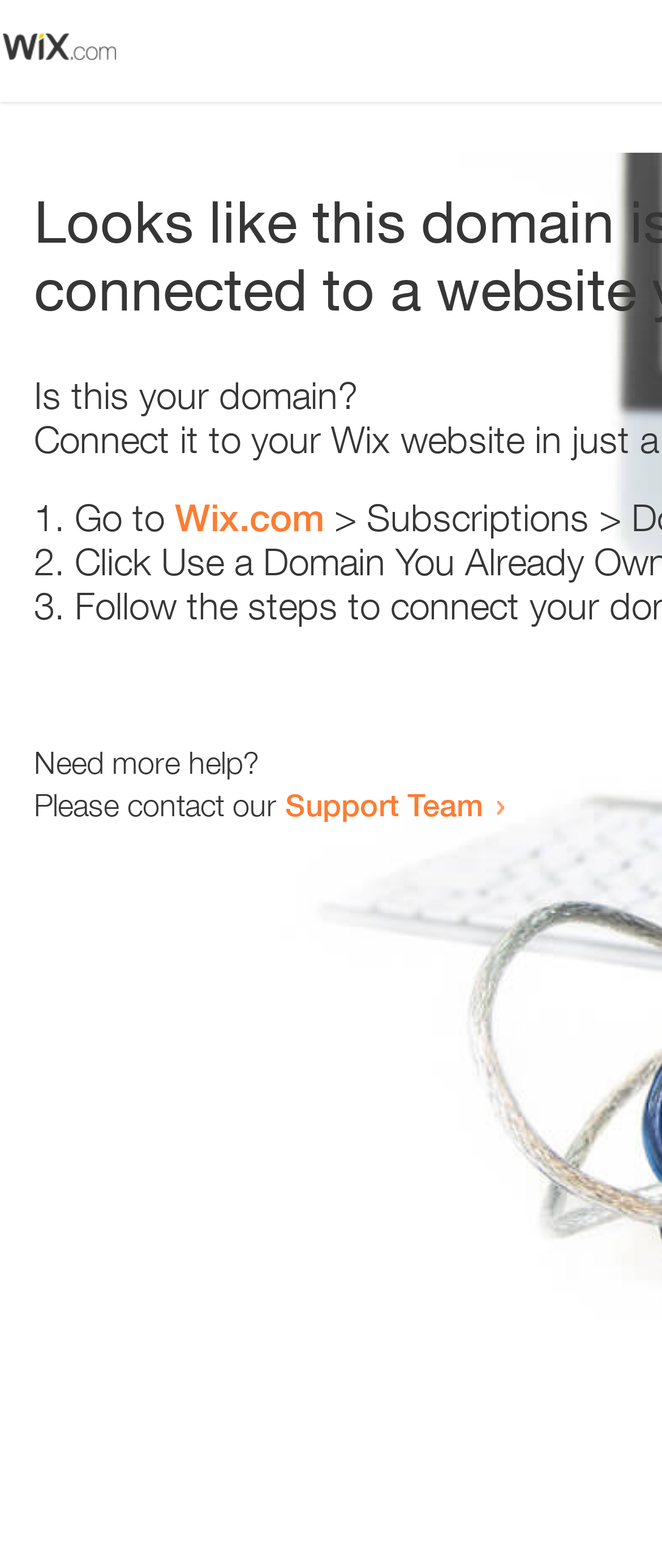What is the first step to take?
Look at the screenshot and respond with one word or a short phrase.

Go to Wix.com